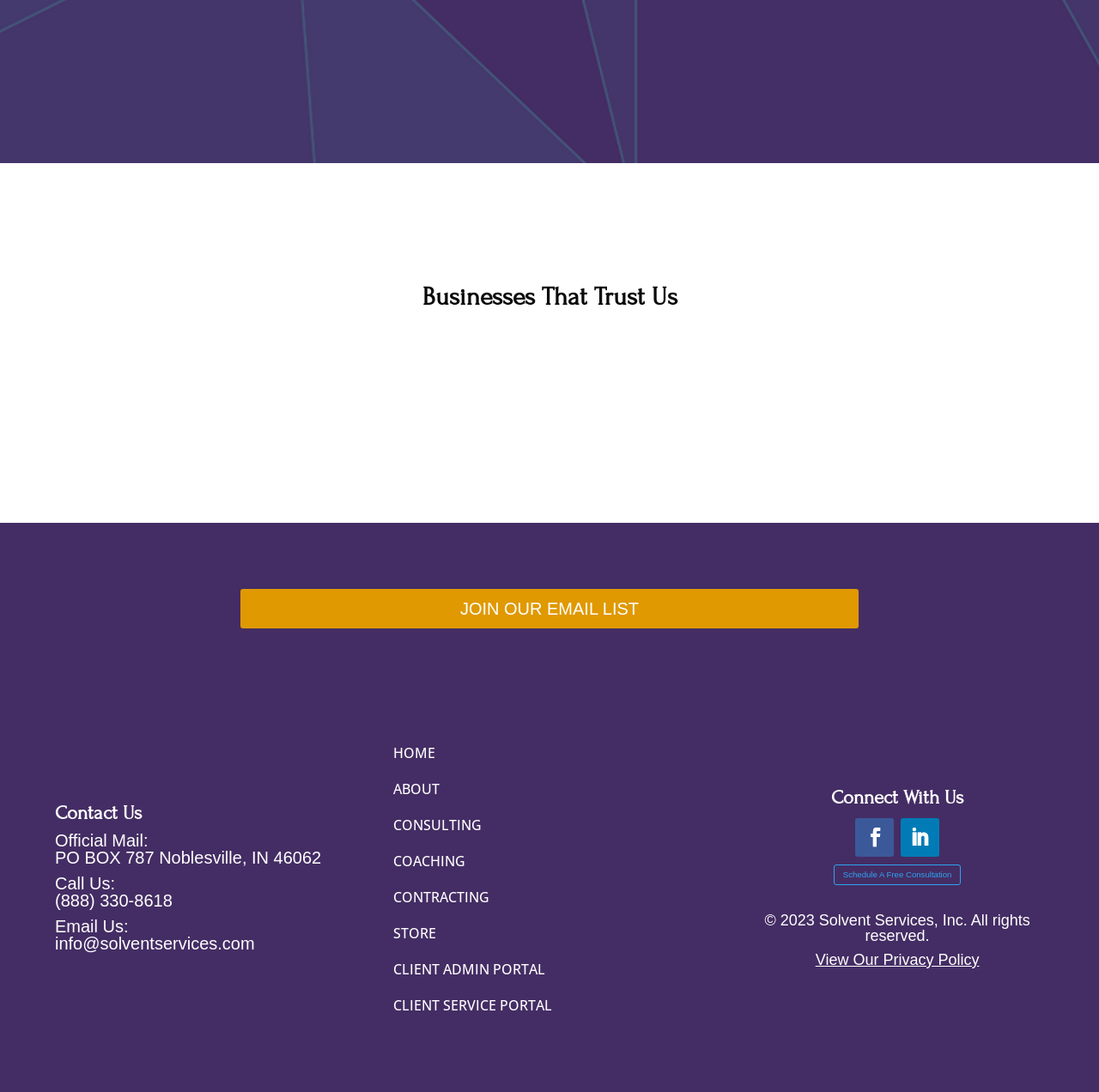Carefully observe the image and respond to the question with a detailed answer:
How can I contact Solvent Services?

The contact information for Solvent Services can be found at the bottom of the webpage, which includes a phone number, email address, and mailing address.